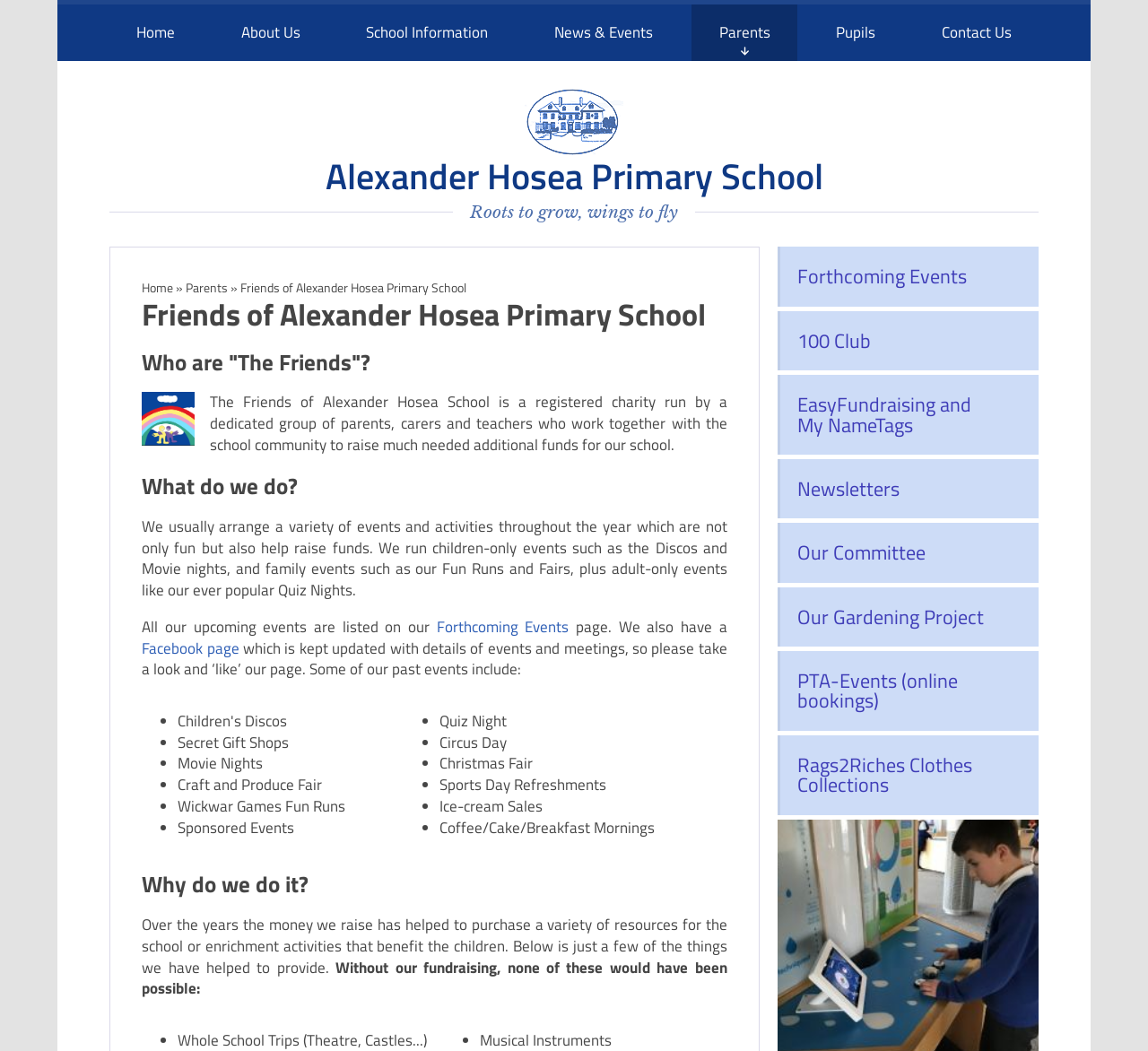Give a detailed overview of the webpage's appearance and contents.

The webpage is about the Friends of Alexander Hosea Primary School, a registered charity that raises funds for the school. At the top, there is a navigation menu with links to different sections of the website, including "Home", "About Us", "School Information", "News & Events", "Parents", "Pupils", and "Contact Us". Below the navigation menu, there is a logo and a heading that reads "Alexander Hosea Primary School" with a subtitle "Roots to grow, wings to fly".

On the left side of the page, there is a section with links to various pages, including "Forthcoming Events", "100 Club", "EasyFundraising and My NameTags", "Newsletters", "Our Committee", "Our Gardening Project", and "PTA-Events (online bookings)". Below this section, there is a heading that reads "Friends of Alexander Hosea Primary School" with a description of the charity's purpose and goals.

The main content of the page is divided into three sections. The first section explains who the Friends of Alexander Hosea Primary School are and what they do. The second section lists the various events and activities the charity organizes to raise funds, including children-only events, family events, and adult-only events. The third section explains why the charity's fundraising efforts are important and lists some of the resources and enrichment activities that the charity has helped to provide for the school.

Throughout the page, there are several headings, links, and blocks of text that provide more information about the charity and its activities. There are also several lists of items, including a list of past events and a list of resources provided to the school.